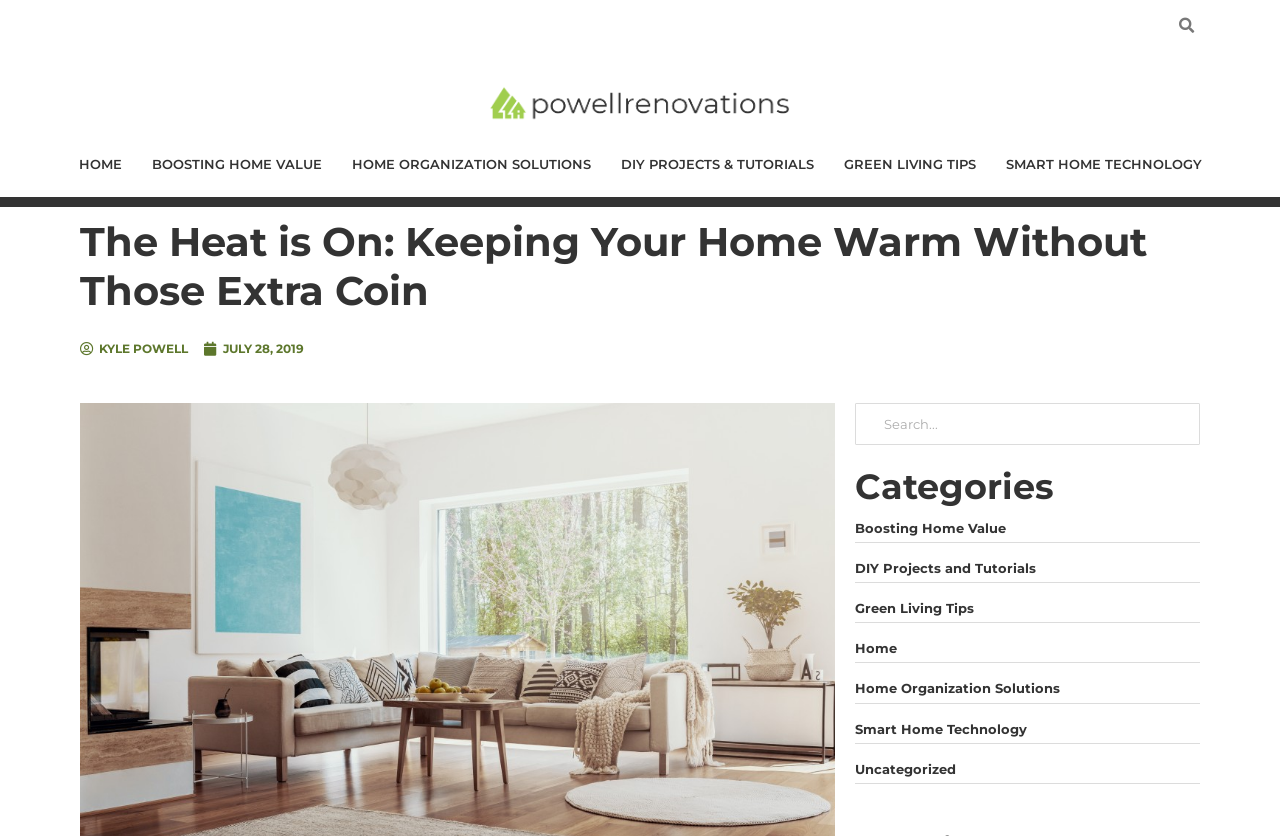Please identify the bounding box coordinates for the region that you need to click to follow this instruction: "Search for a topic".

None